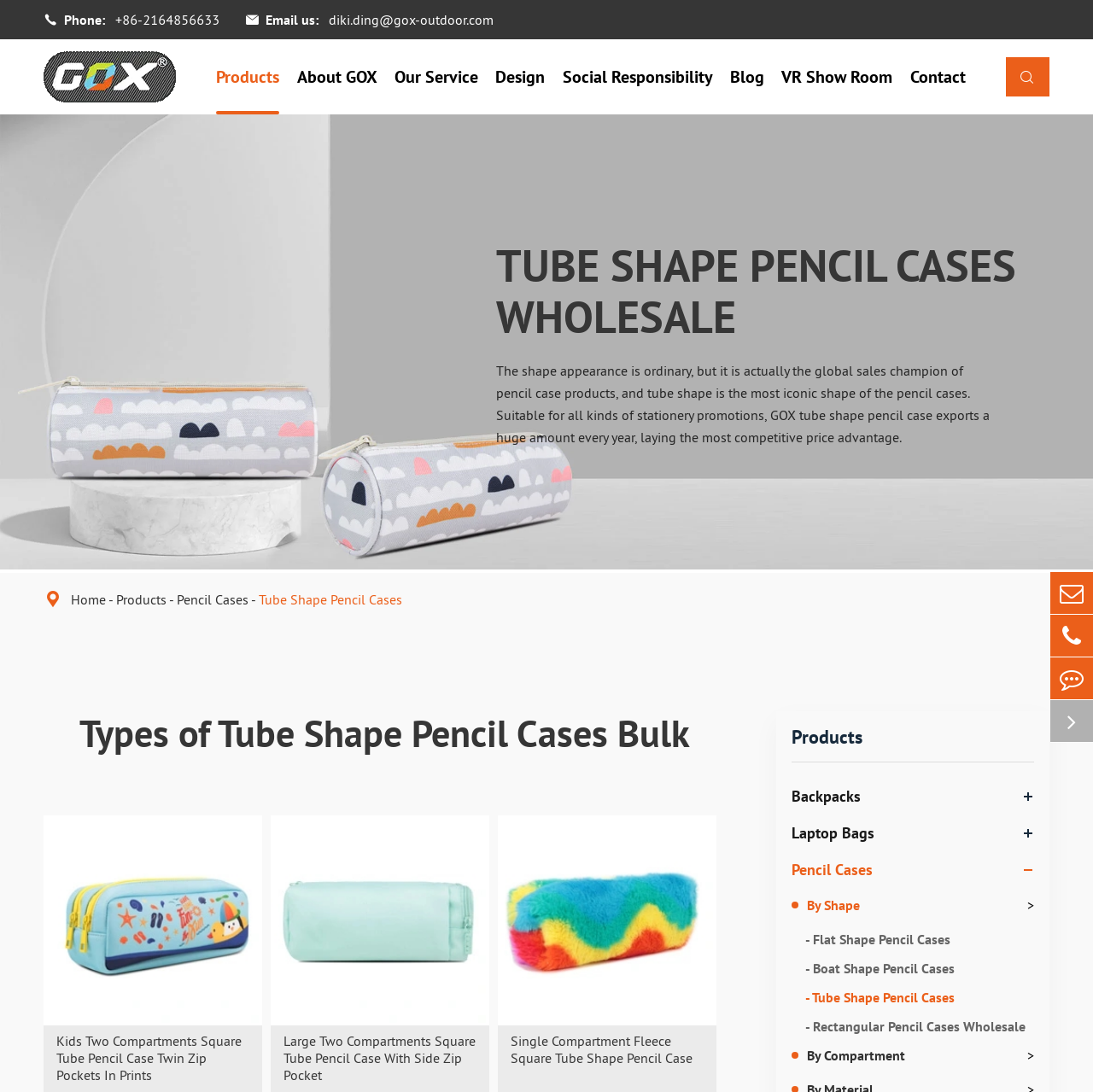Please determine the heading text of this webpage.

TUBE SHAPE PENCIL CASES WHOLESALE